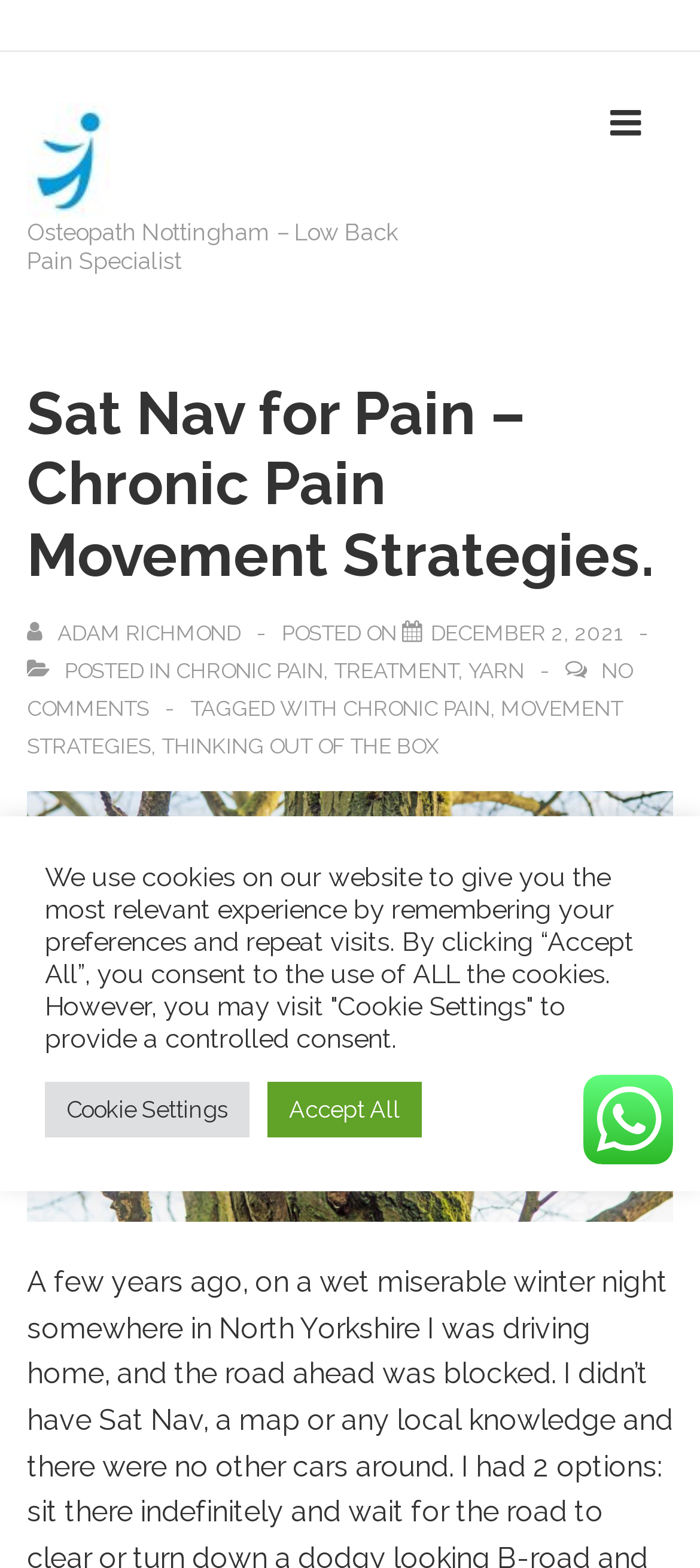Identify the bounding box coordinates for the element you need to click to achieve the following task: "View the Sat Nav for Pain image". The coordinates must be four float values ranging from 0 to 1, formatted as [left, top, right, bottom].

[0.038, 0.505, 0.962, 0.779]